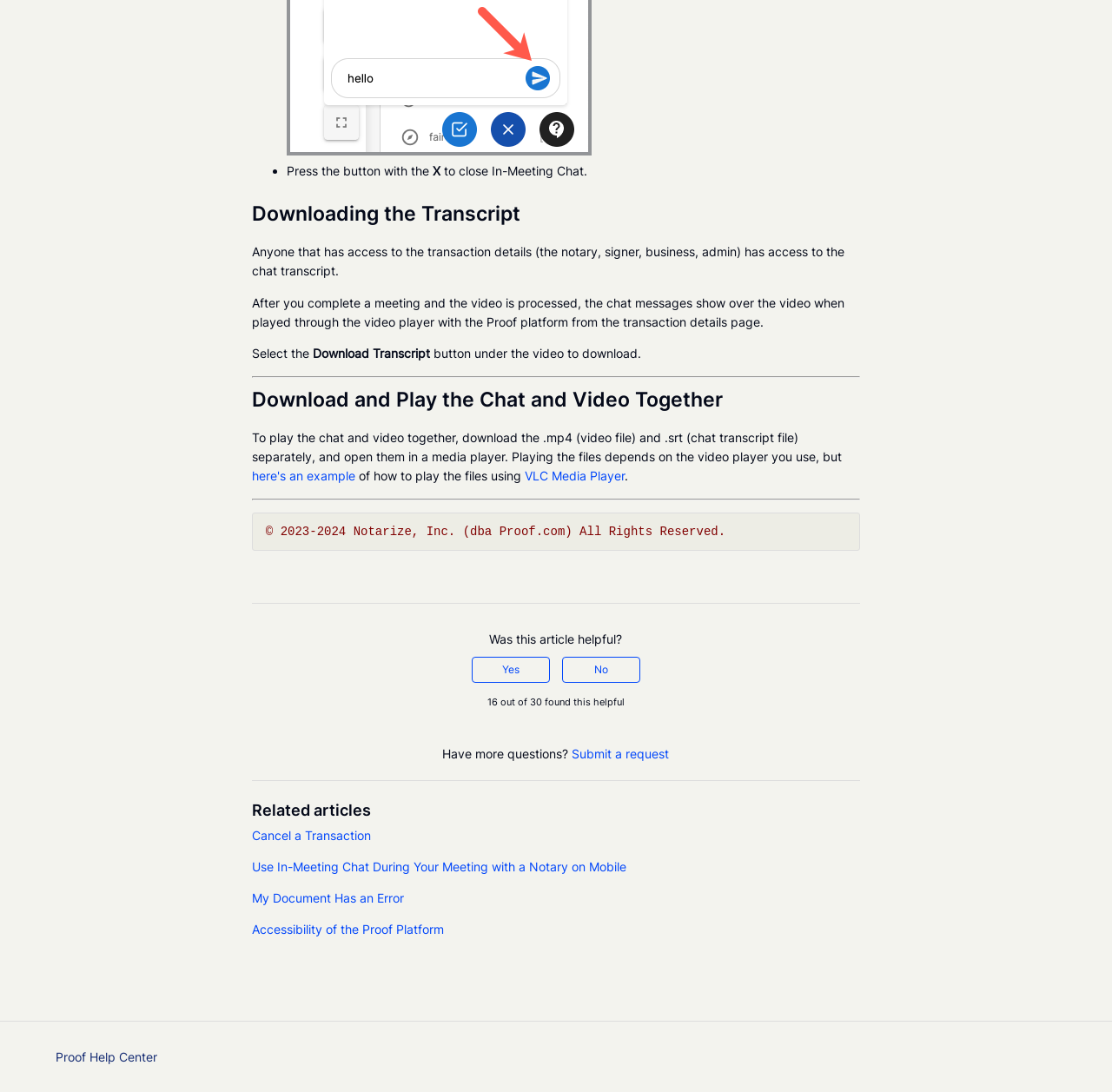Consider the image and give a detailed and elaborate answer to the question: 
What is the copyright information on this webpage?

The copyright information is mentioned at the bottom of the webpage, stating that the content is copyrighted by Notarize, Inc. (dba Proof.com) from 2023 to 2024, and all rights are reserved.